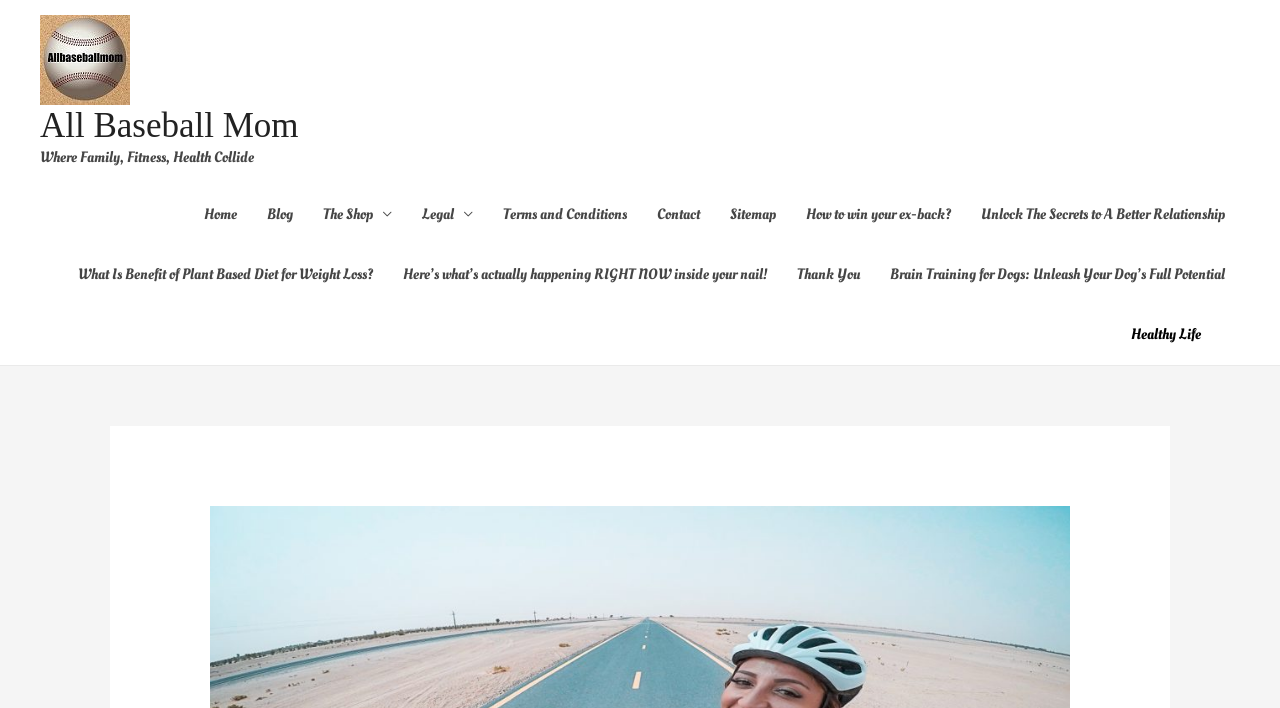What is the purpose of the 'Healthy Life' button?
Give a comprehensive and detailed explanation for the question.

The 'Healthy Life' button is located at the bottom of the page, but its purpose is not explicitly stated. It might be related to the website's content, but without more context, it's difficult to determine its exact function.